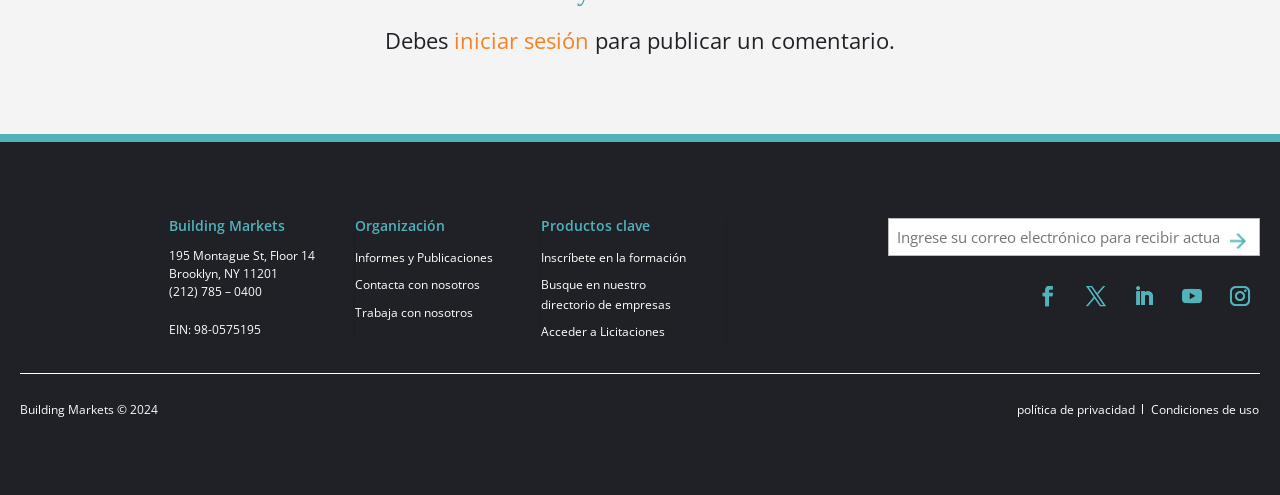What are the links at the bottom of the webpage?
Please give a detailed and elaborate answer to the question based on the image.

I found two link elements 'política de privacidad' and 'Condiciones de uso' at the bottom of the webpage, which correspond to the privacy policy and conditions of use links, respectively.